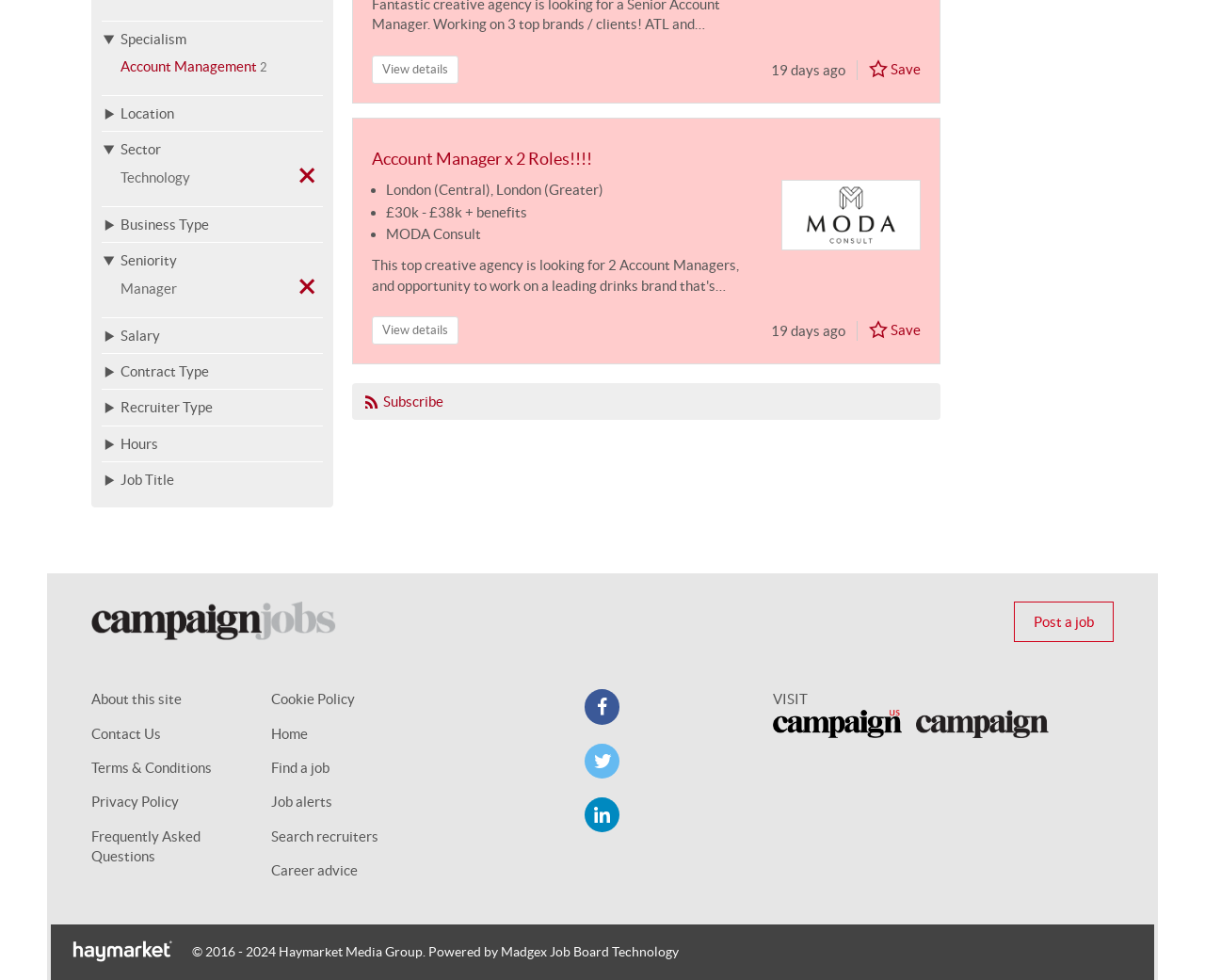Based on the element description "Frequently Asked Questions", predict the bounding box coordinates of the UI element.

[0.076, 0.845, 0.167, 0.882]